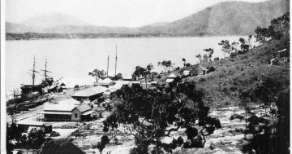Offer an in-depth description of the image shown.

The image captures a historic view of Cooktown, showcasing its scenic harbor lined with palm trees and quaint buildings. In the foreground, several structures, likely homes or businesses, are nestled against the backdrop of lush greenery, while in the background, majestic mountains rise along the horizon. Notably, a couple of ships are anchored in the harbor, reflecting the town's maritime heritage. This photograph, dated to the time when Cooktown was developing as an important port and settlement in Queensland, encapsulates the serene beauty and the vibrant life of a community entwined with nature and trade.